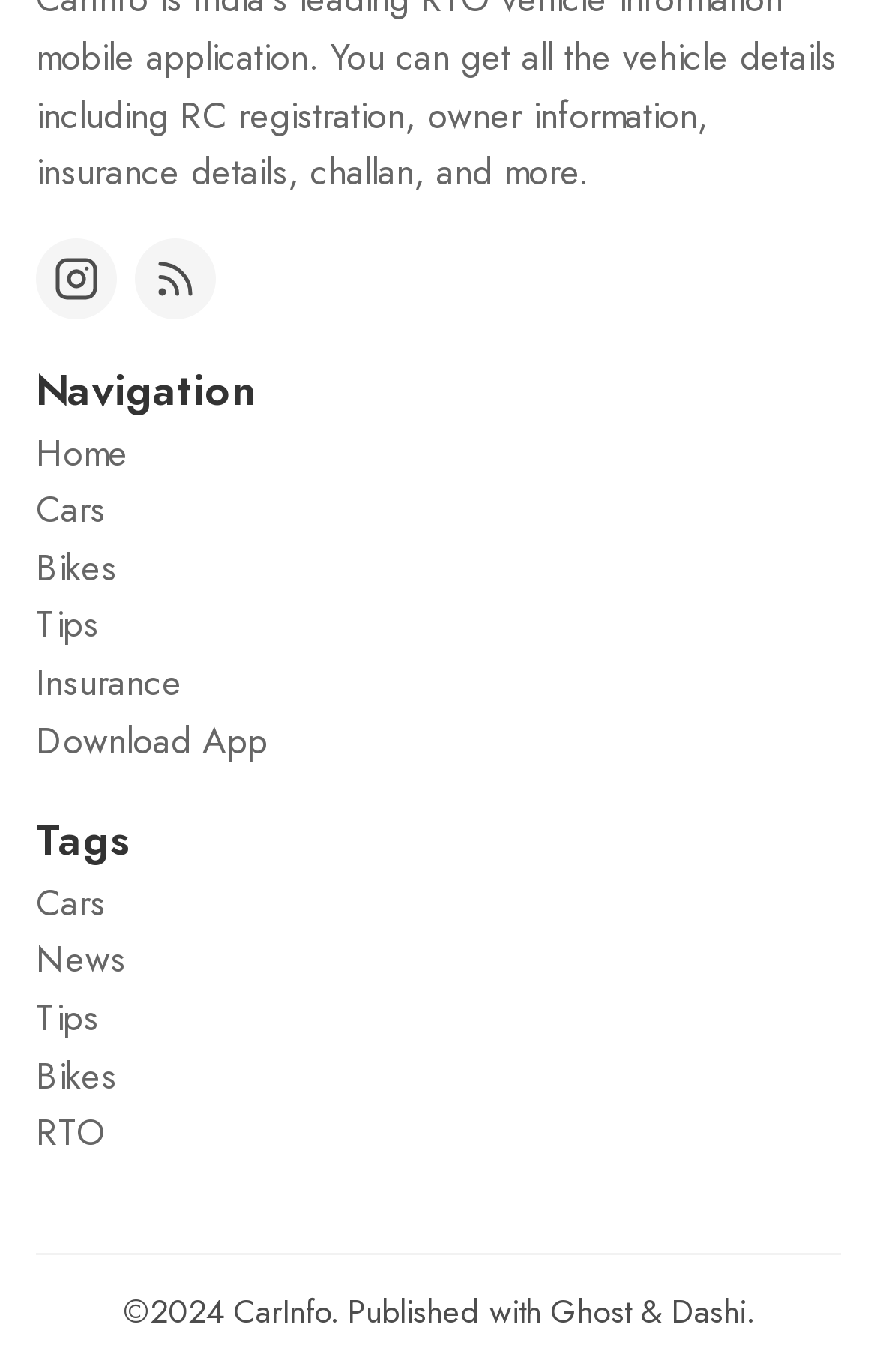Please specify the coordinates of the bounding box for the element that should be clicked to carry out this instruction: "Download the App". The coordinates must be four float numbers between 0 and 1, formatted as [left, top, right, bottom].

[0.041, 0.52, 0.305, 0.558]